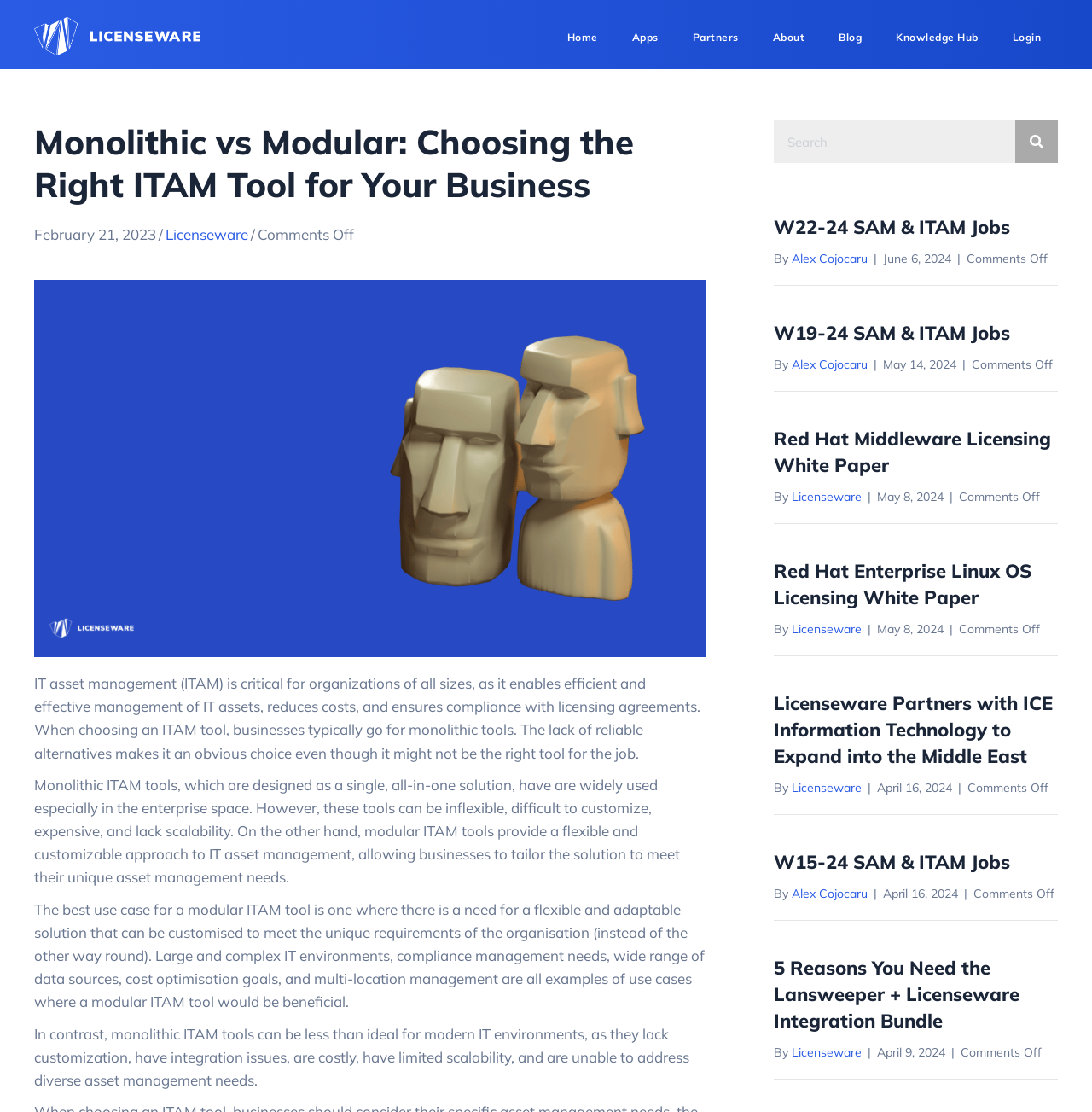What is the logo of the website?
Look at the image and answer the question using a single word or phrase.

Licenseware